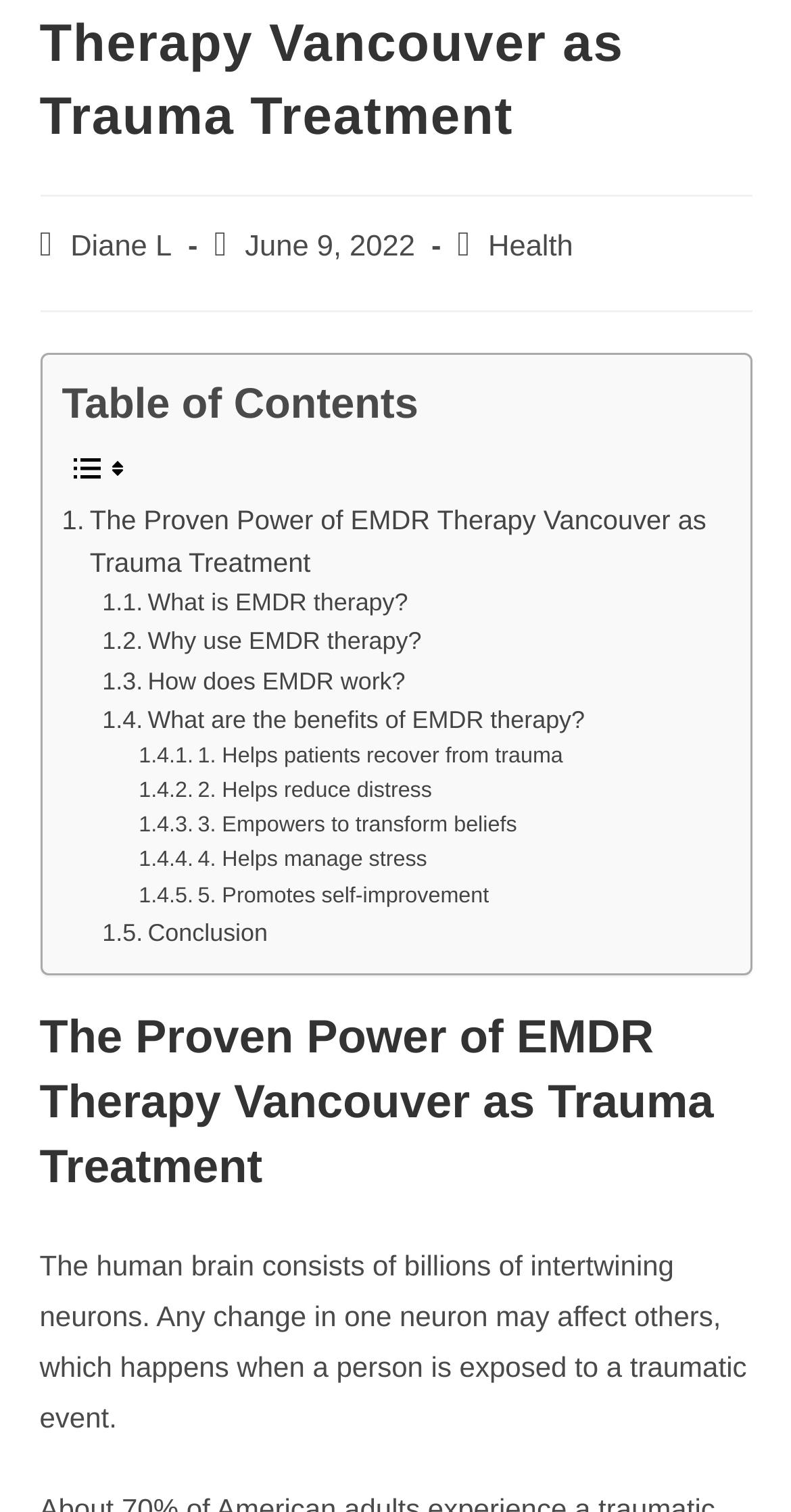Bounding box coordinates should be in the format (top-left x, top-left y, bottom-right x, bottom-right y) and all values should be floating point numbers between 0 and 1. Determine the bounding box coordinate for the UI element described as: Diane L

[0.089, 0.152, 0.217, 0.174]